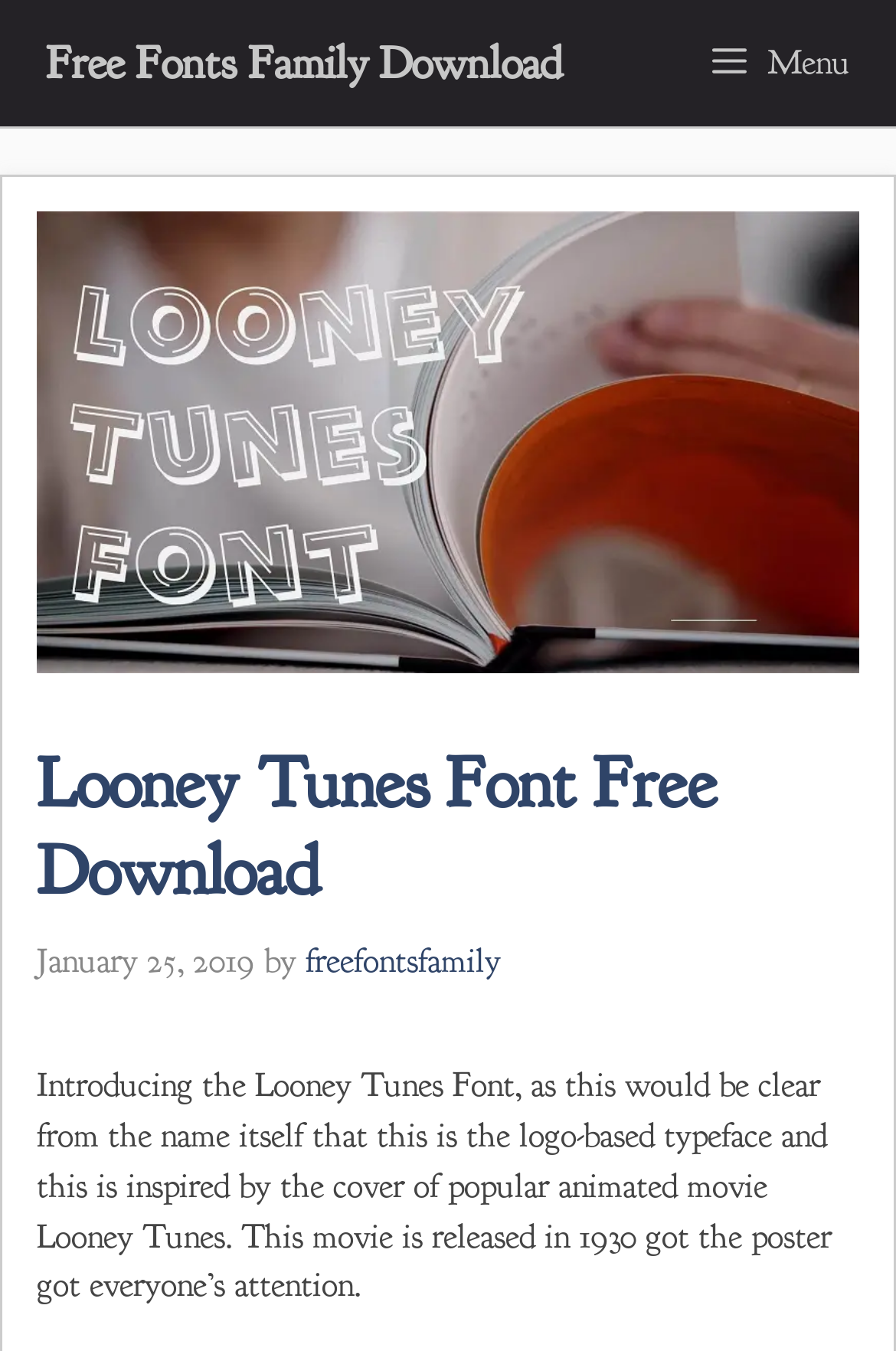What is the primary navigation menu item?
Look at the image and answer with only one word or phrase.

Free Fonts Family Download